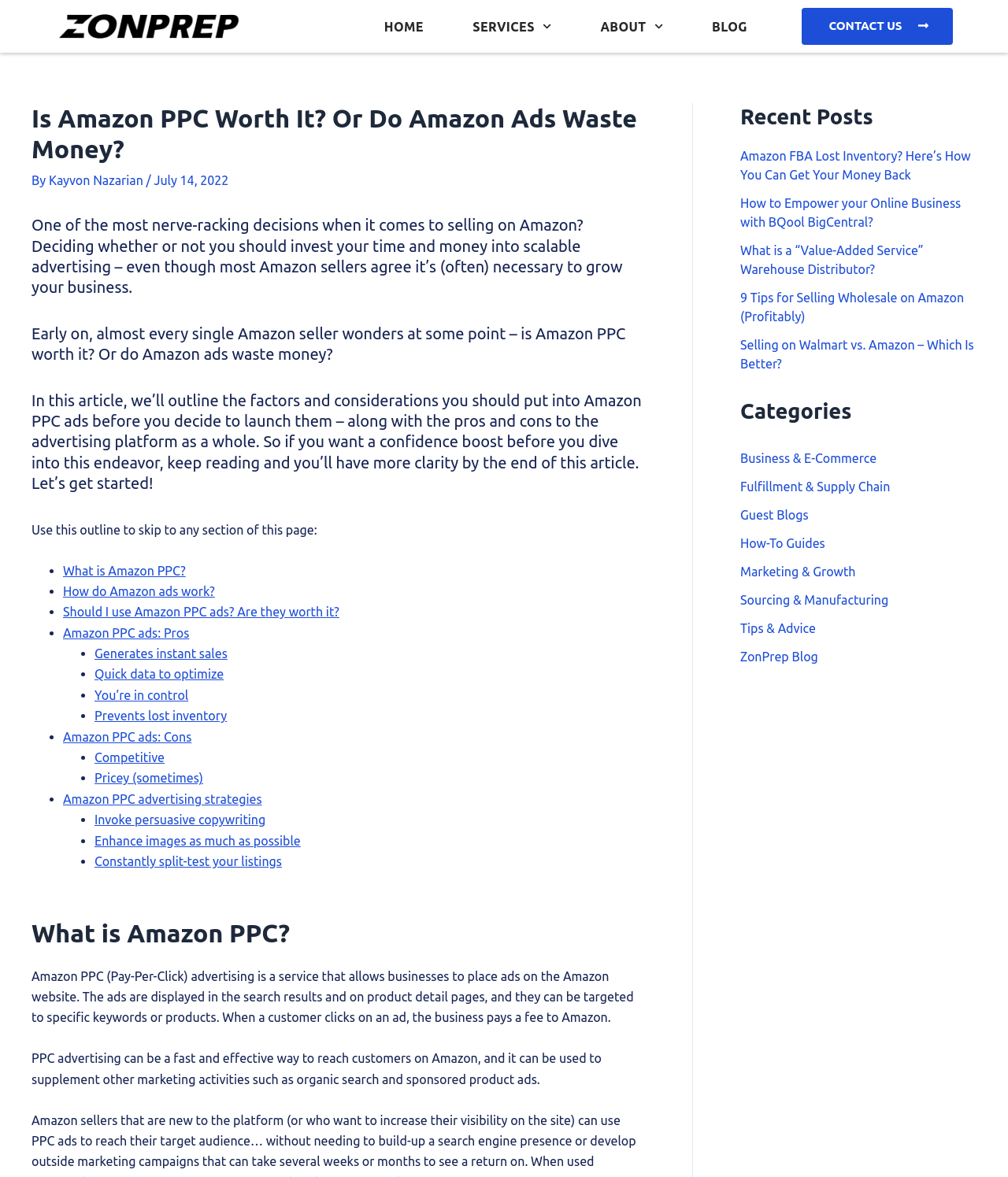Indicate the bounding box coordinates of the clickable region to achieve the following instruction: "View recent posts."

[0.734, 0.088, 0.968, 0.317]